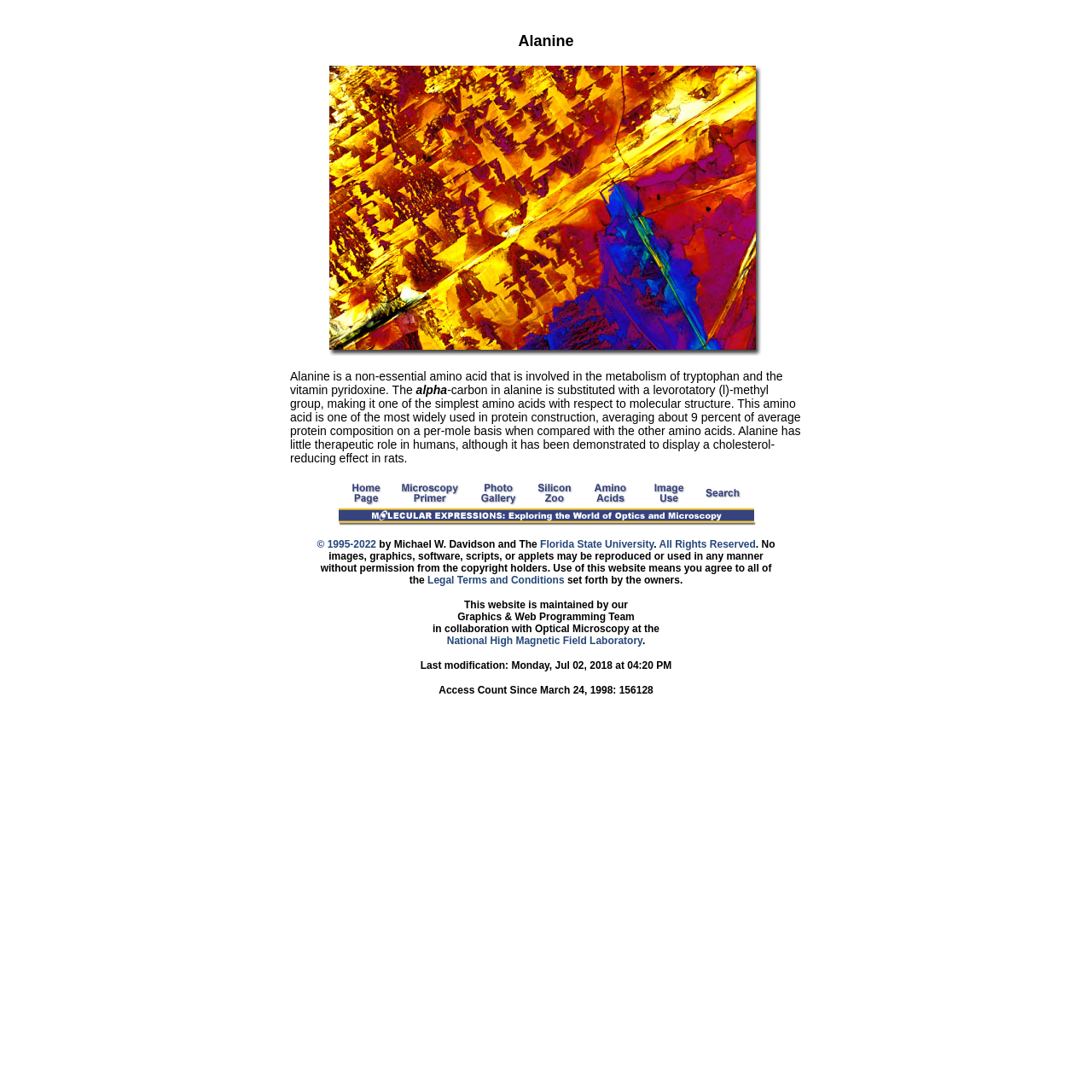How many accesses have been made to this webpage since March 24, 1998?
Look at the image and answer the question with a single word or phrase.

156128